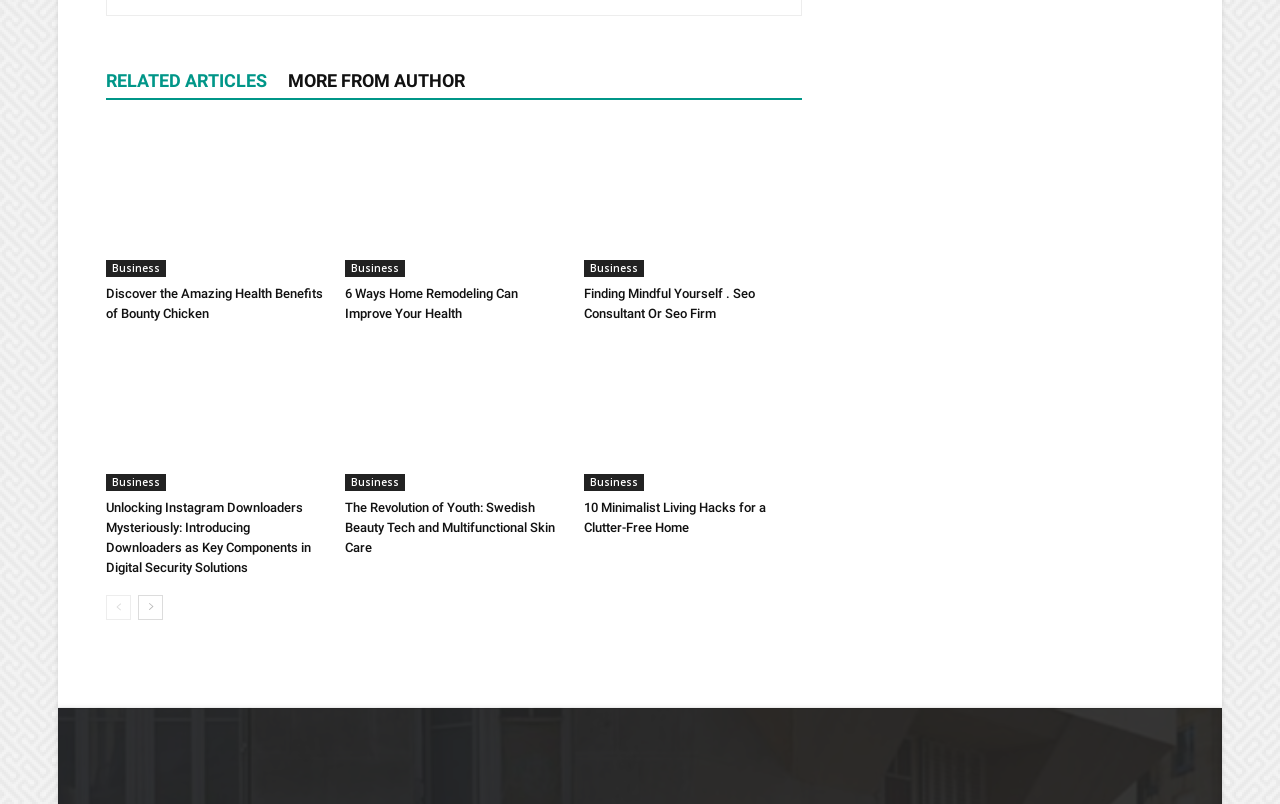Identify the bounding box coordinates of the clickable region to carry out the given instruction: "Read 'Discover the Amazing Health Benefits of Bounty Chicken'".

[0.083, 0.158, 0.253, 0.344]